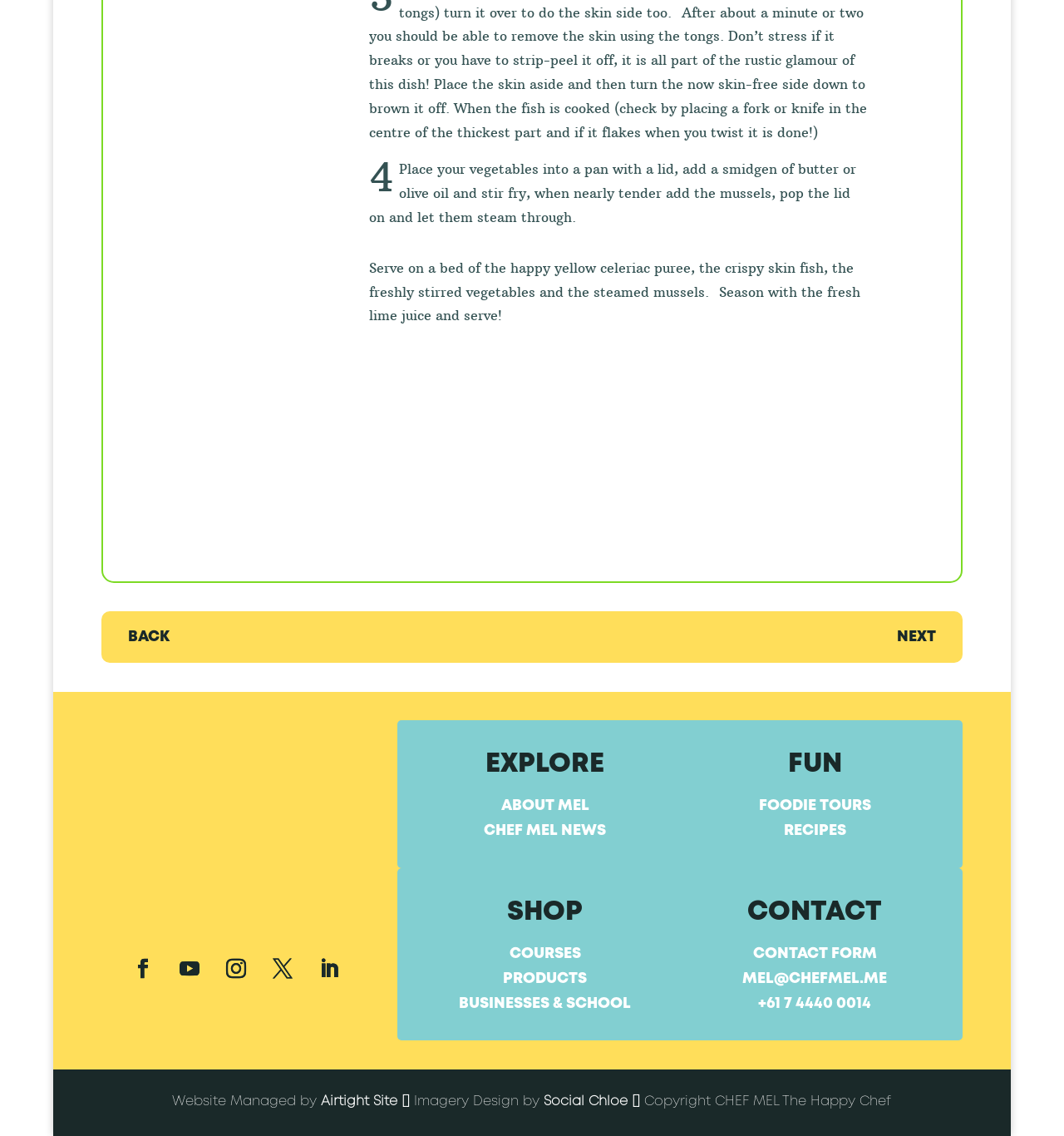Please answer the following question using a single word or phrase: What is the name of the company that manages the website?

Airtight Site